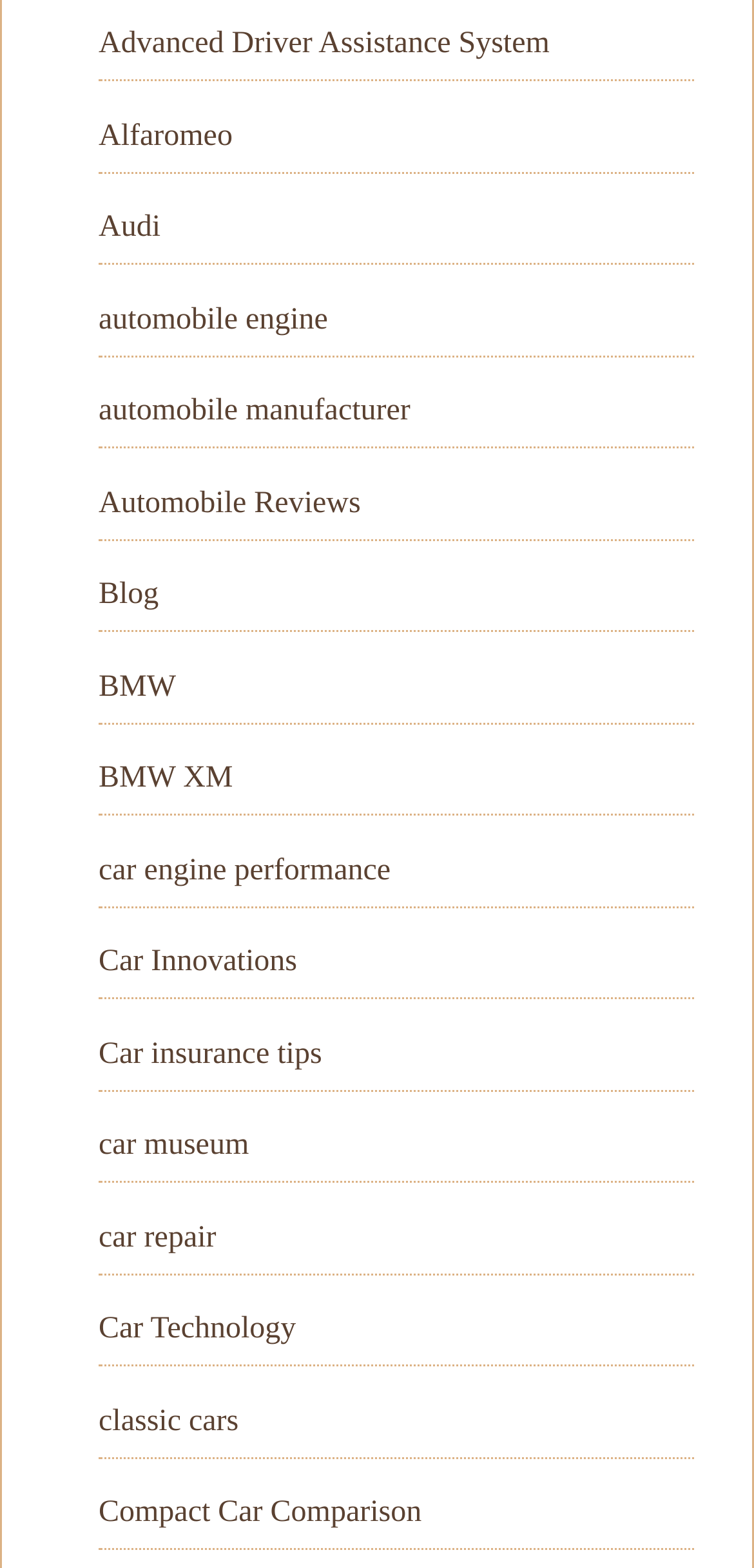What is the topic of the link 'Car Innovations'?
Look at the image and answer with only one word or phrase.

Car Innovations